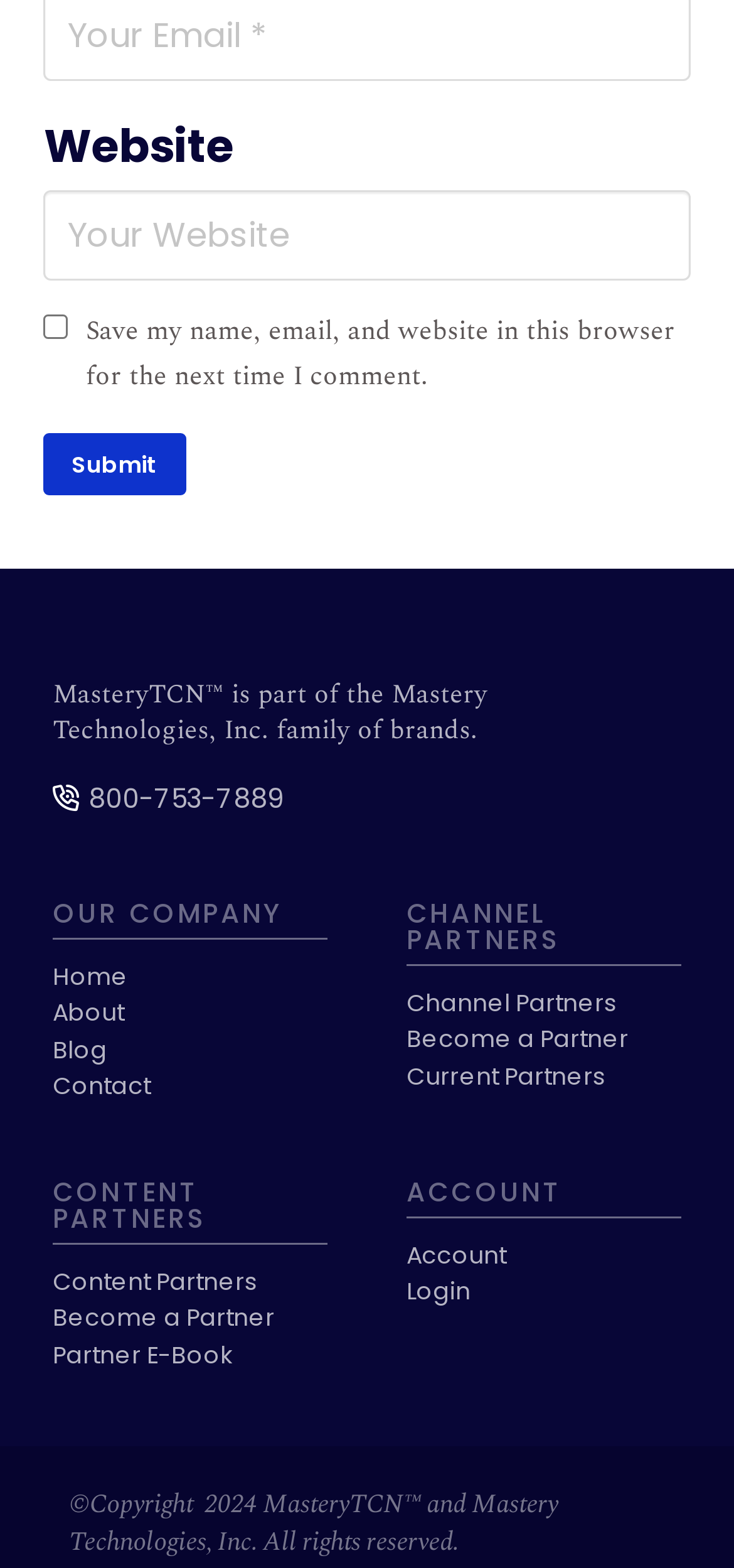How many links are there under the 'OUR COMPANY' heading?
Using the visual information from the image, give a one-word or short-phrase answer.

4